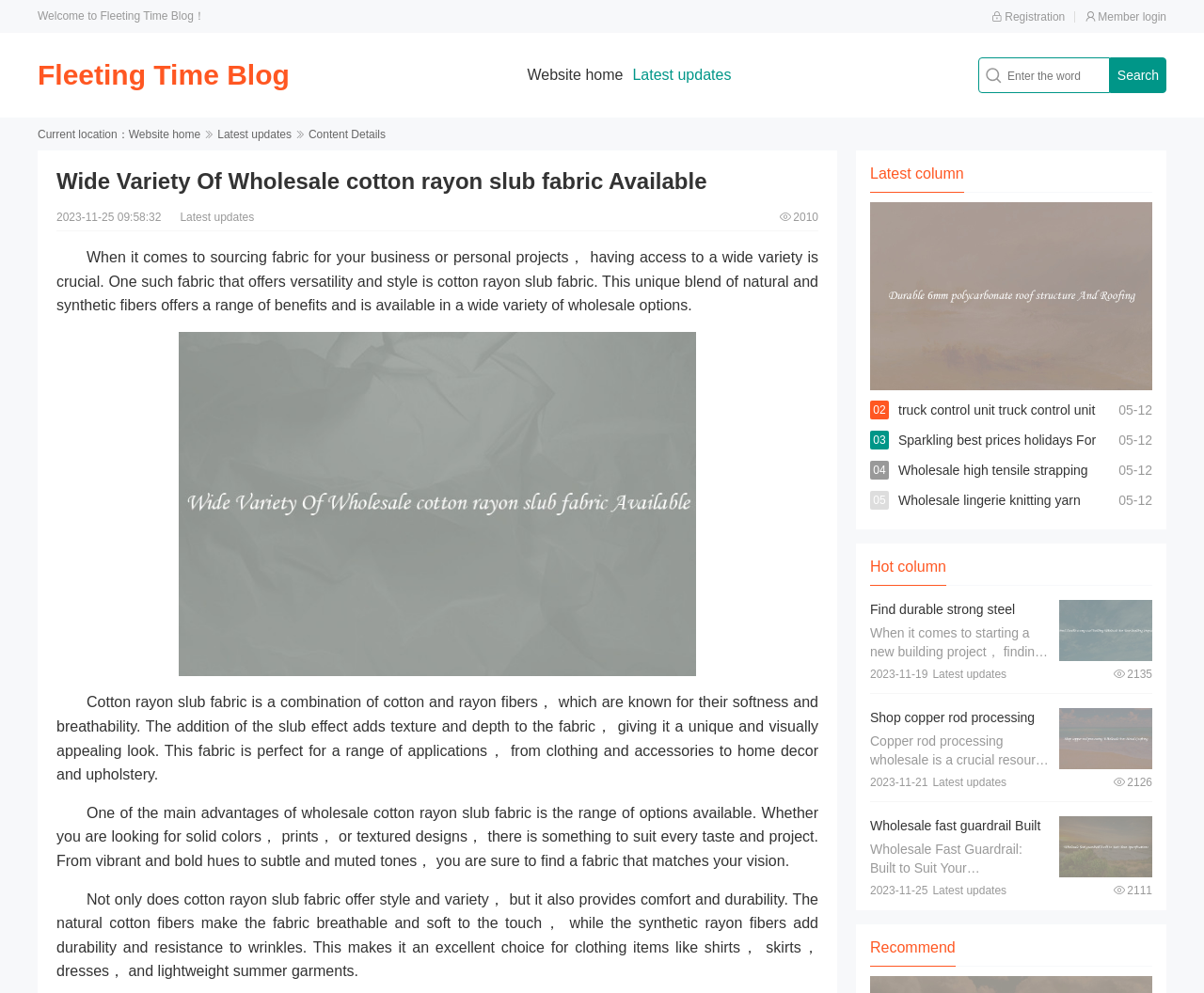What is the main topic of this webpage?
Please provide a detailed and comprehensive answer to the question.

Based on the webpage content, the main topic is about cotton rayon slub fabric, its benefits, and its wholesale options.